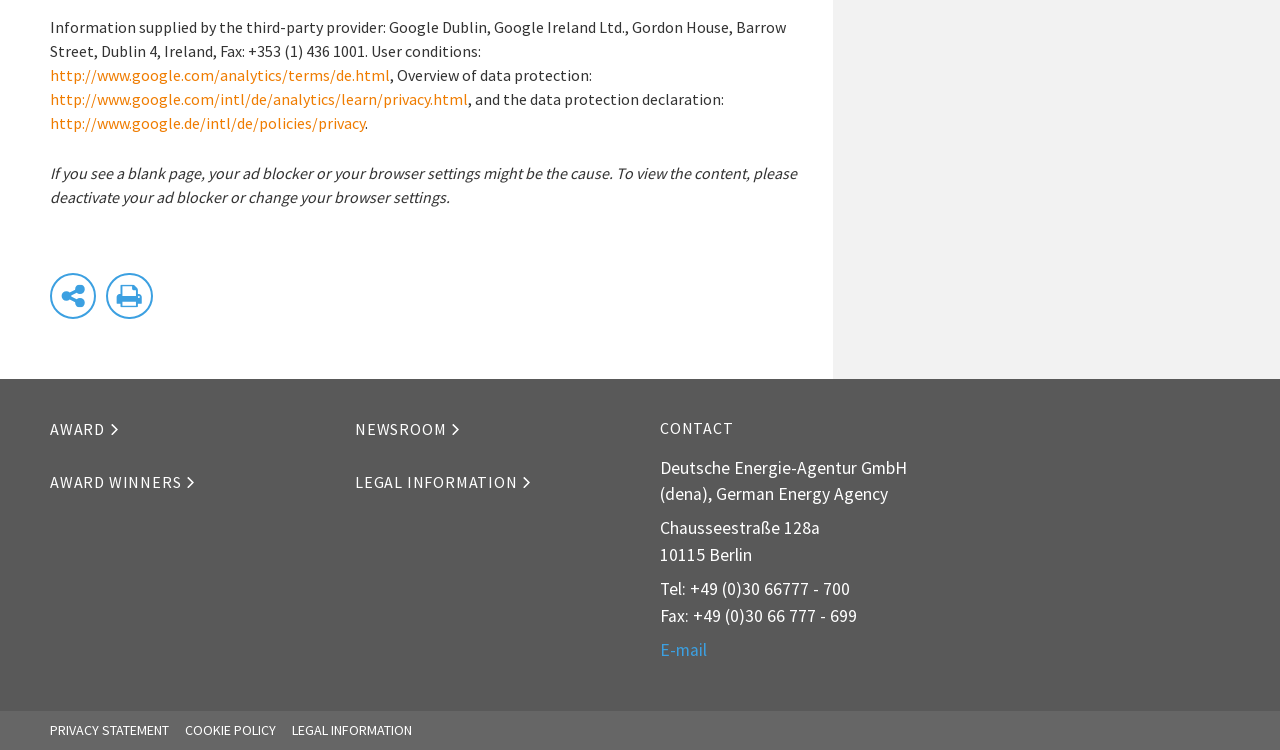What is the warning message at the top of the page about?
Please analyze the image and answer the question with as much detail as possible.

I found the warning message at the top of the page, which mentions that if you see a blank page, it might be due to your ad blocker or browser settings, so I inferred that the warning message is about ad blocker or browser settings.